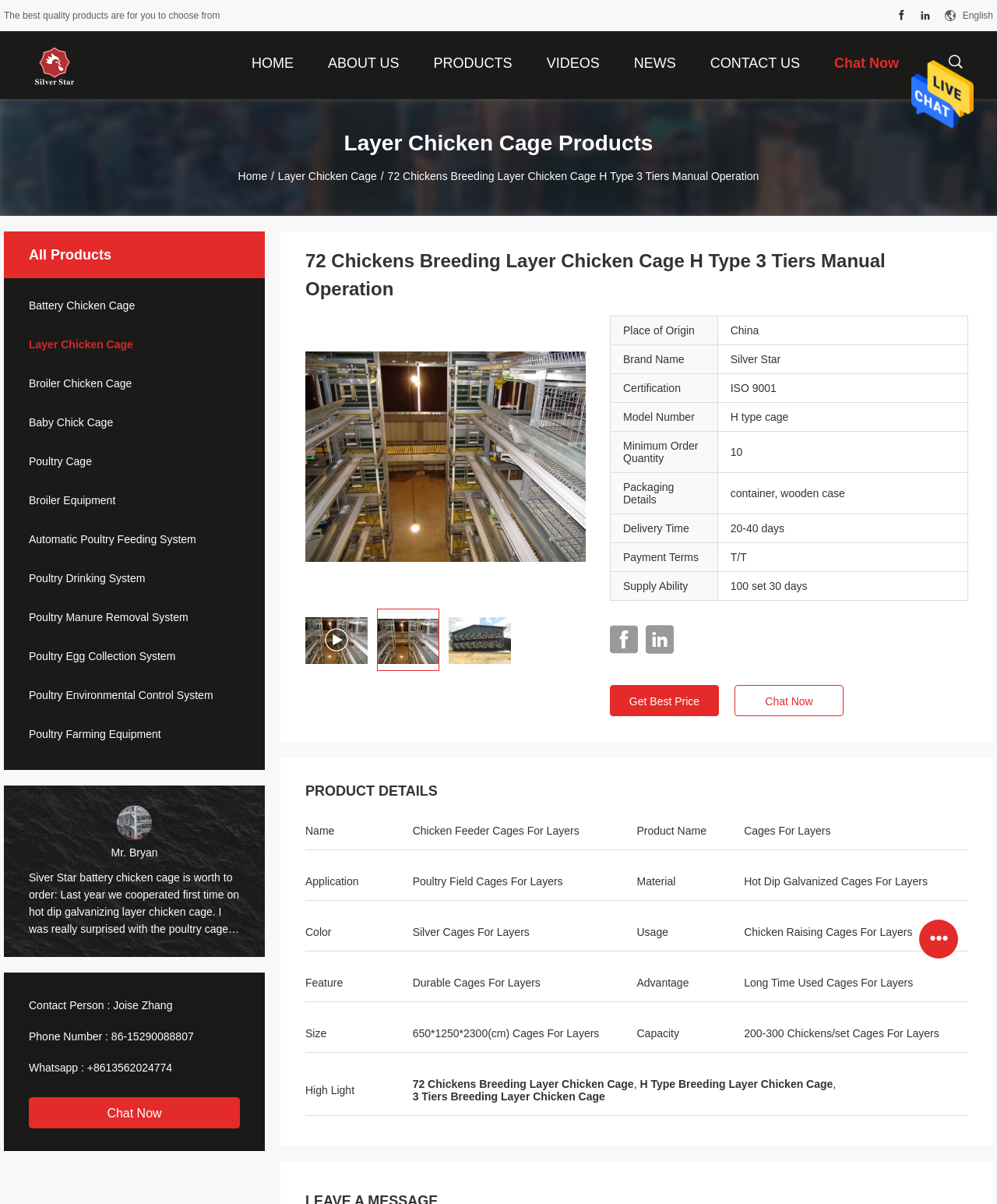Identify the bounding box coordinates of the element to click to follow this instruction: 'Chat with the customer service'. Ensure the coordinates are four float values between 0 and 1, provided as [left, top, right, bottom].

[0.029, 0.911, 0.241, 0.937]